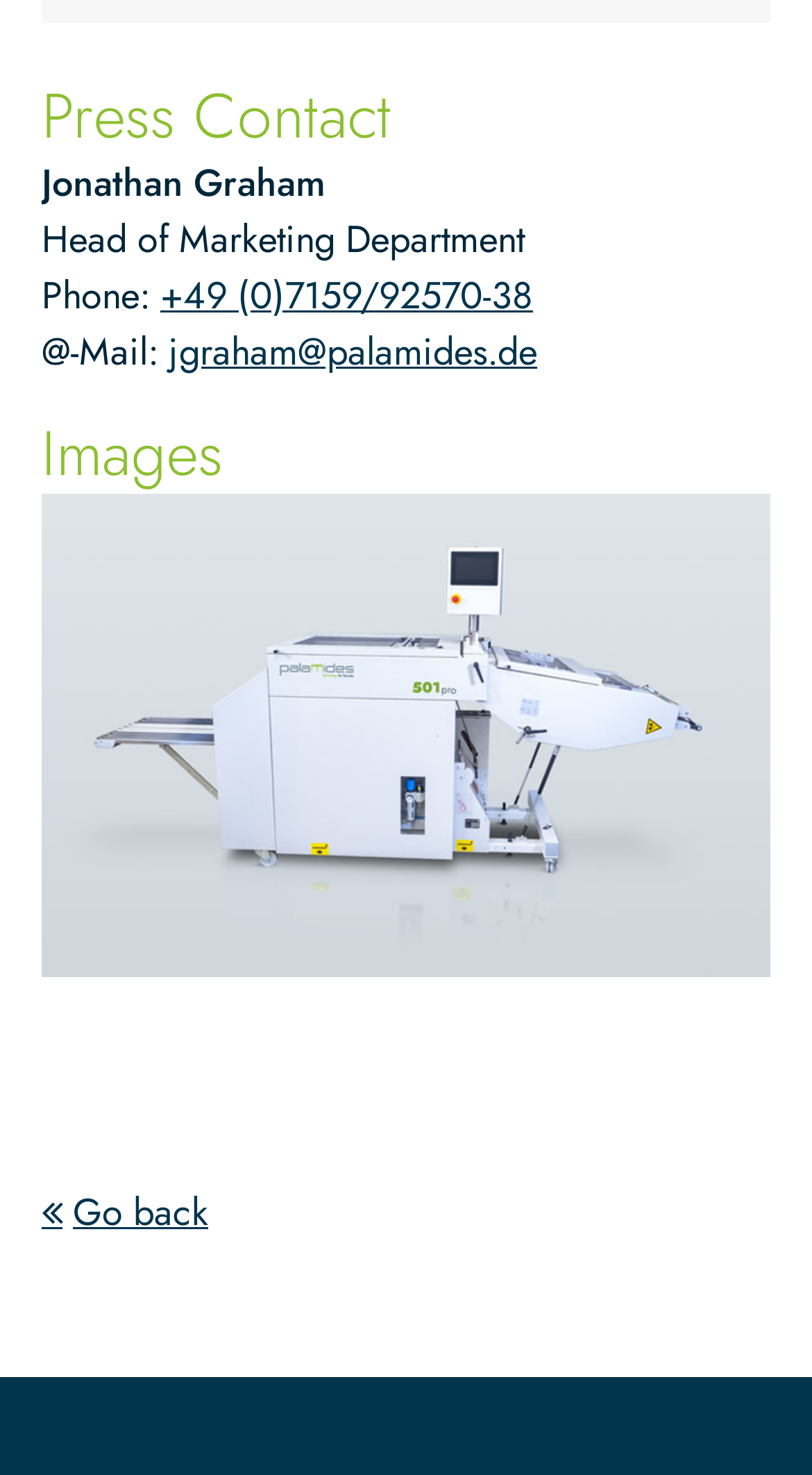From the webpage screenshot, predict the bounding box of the UI element that matches this description: "+49 (0)7159/92570-38".

[0.197, 0.182, 0.656, 0.219]